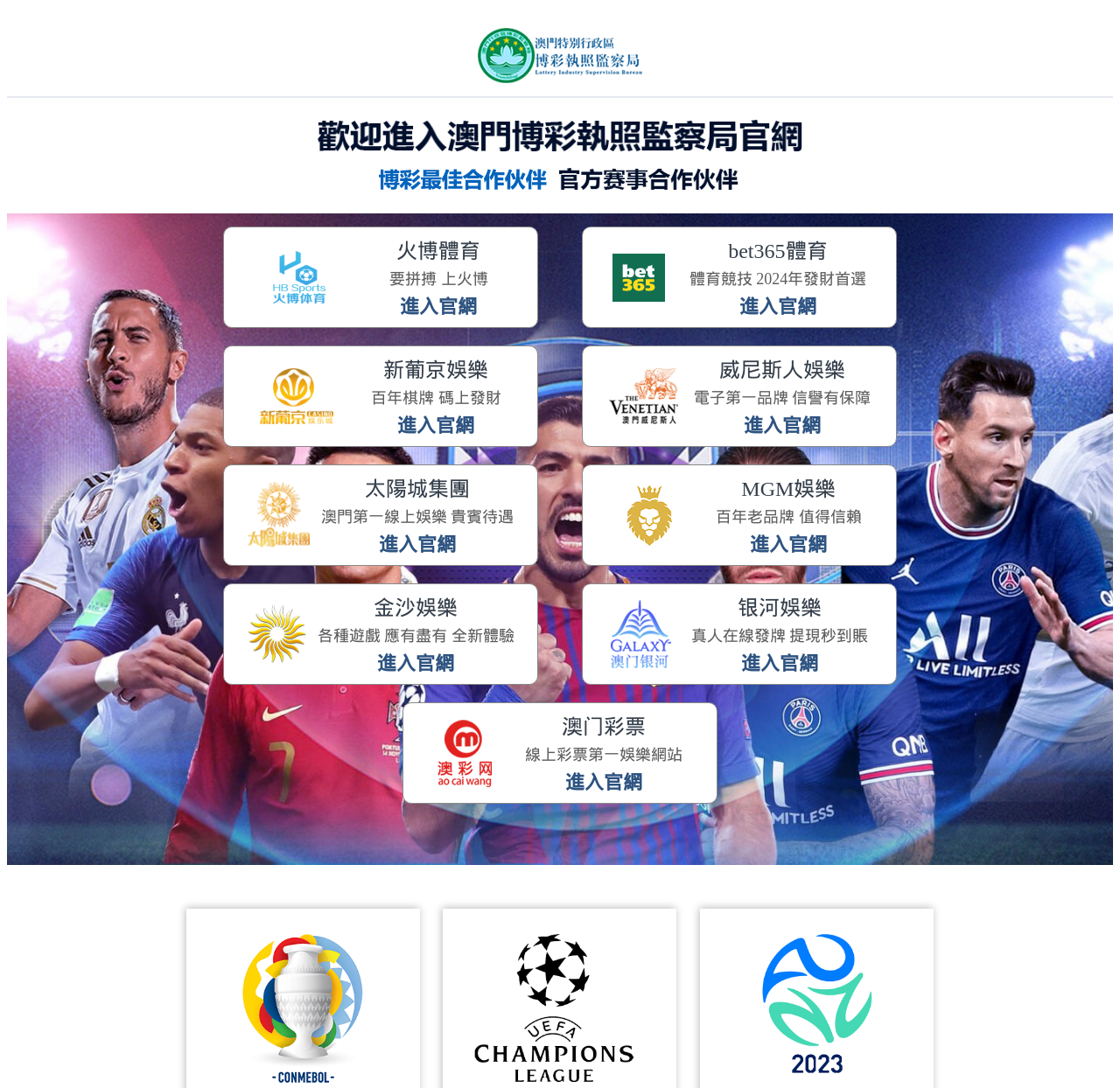What is the category of 'Undergraduate Traditional'?
Based on the image, respond with a single word or phrase.

Admissions